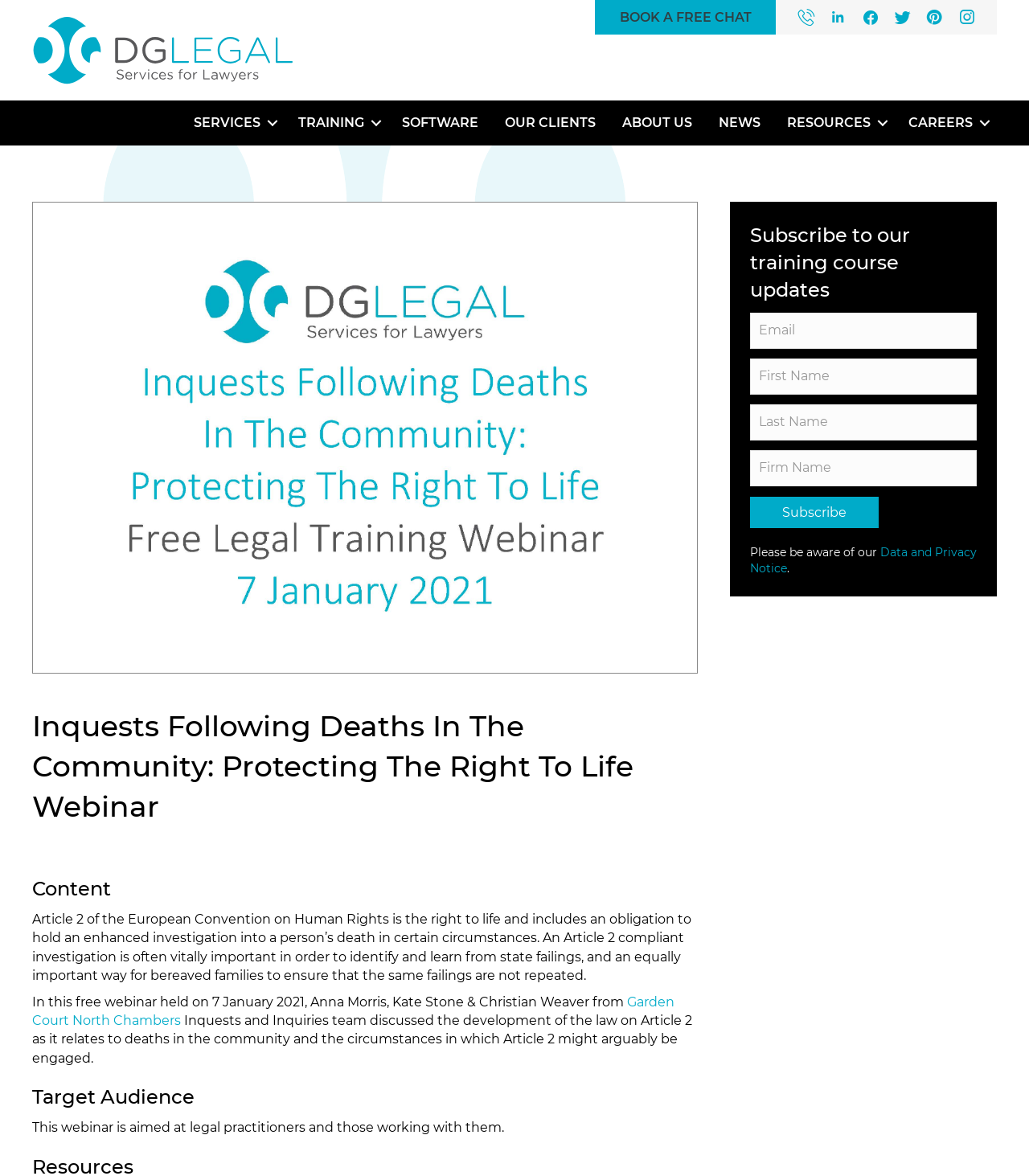Identify the bounding box coordinates for the UI element described as: "name="input_2" placeholder="First Name"". The coordinates should be provided as four floats between 0 and 1: [left, top, right, bottom].

[0.729, 0.305, 0.949, 0.336]